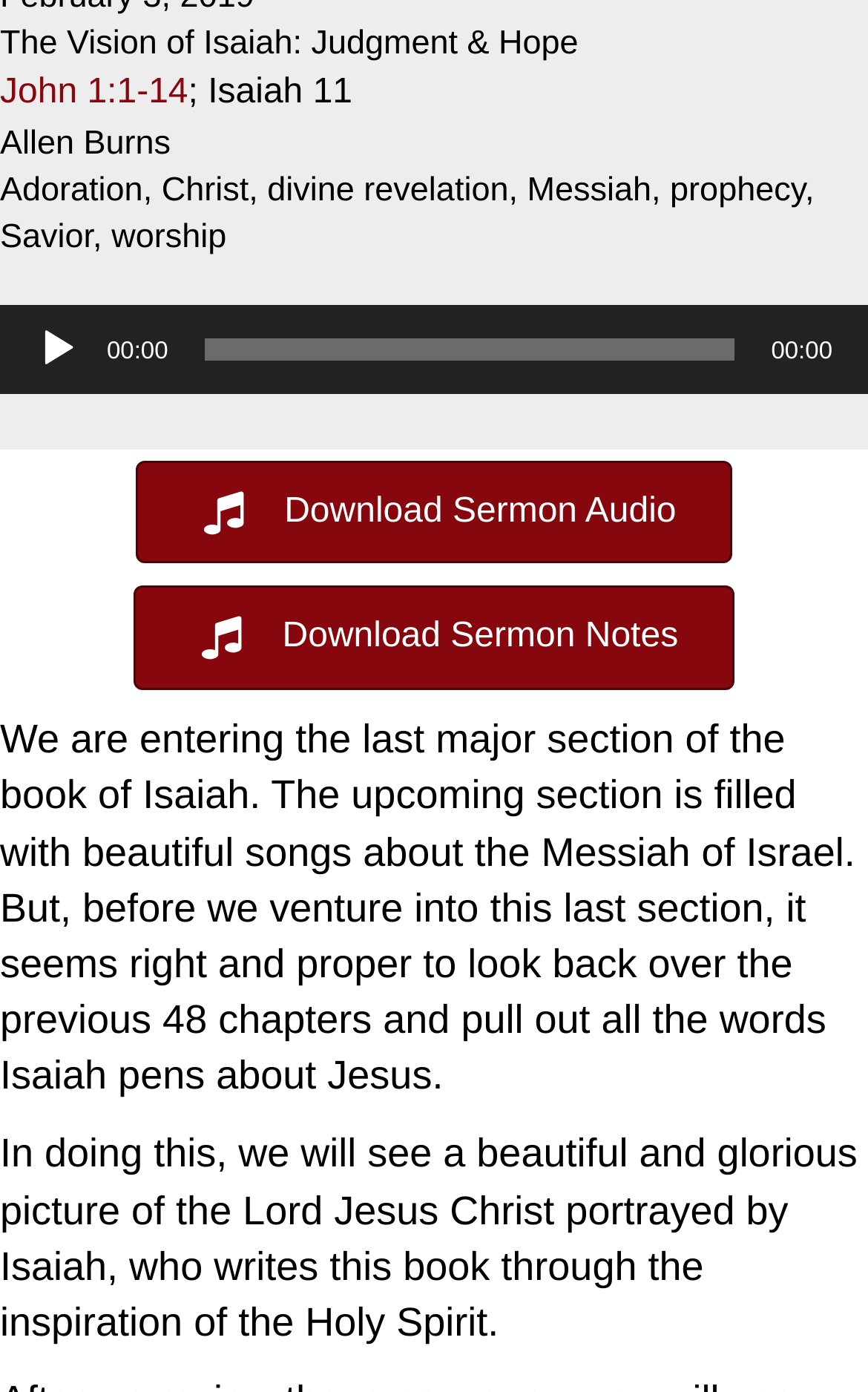Can I download the sermon notes?
Please answer the question with a detailed and comprehensive explanation.

Yes, I can download the sermon notes by clicking the 'Download Sermon Notes' link, which is located below the audio player.